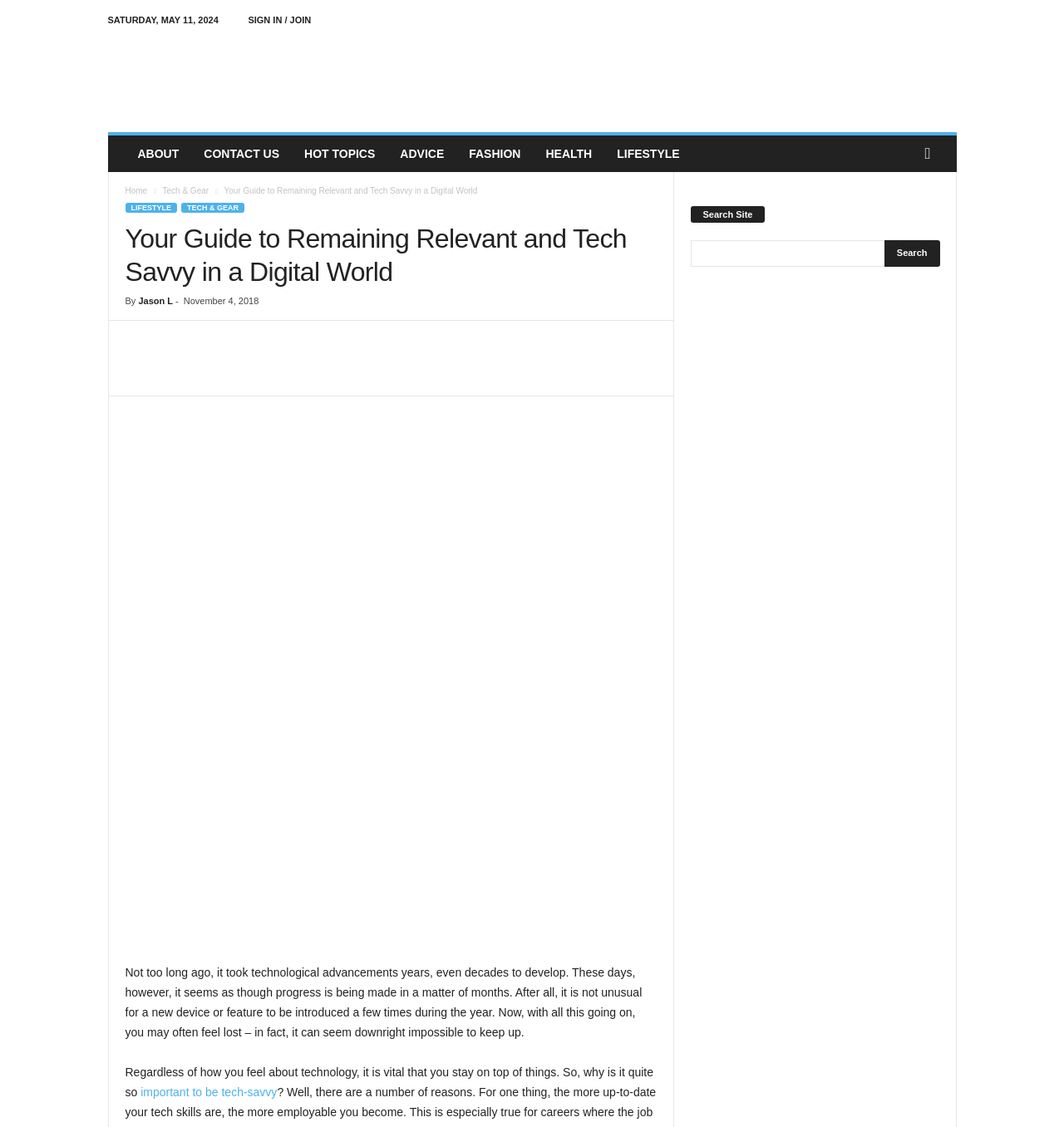Please answer the following question using a single word or phrase: 
What is the category of the article?

Tech Savvy